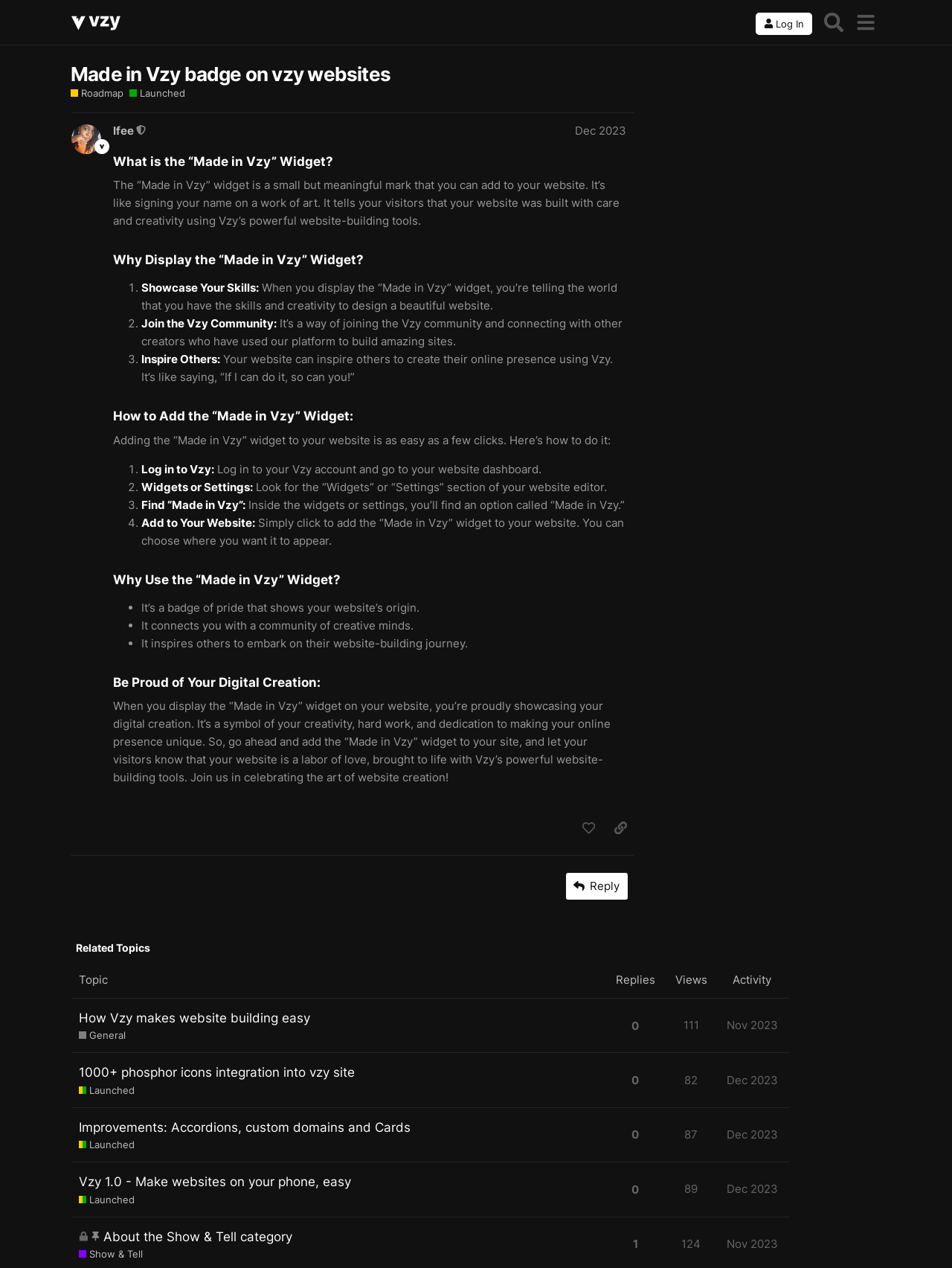Can you find and generate the webpage's heading?

Made in Vzy badge on vzy websites